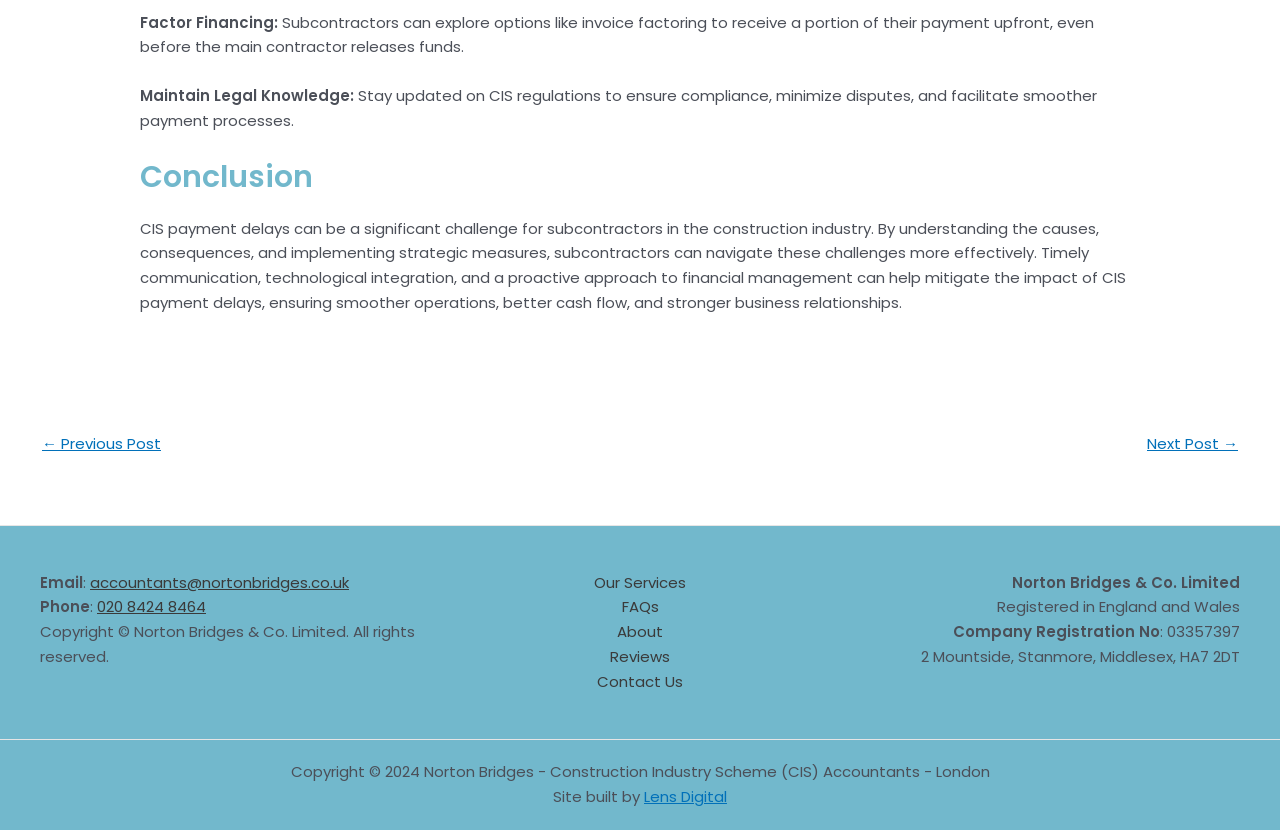What is the topic of the article?
Based on the screenshot, respond with a single word or phrase.

CIS payment delays